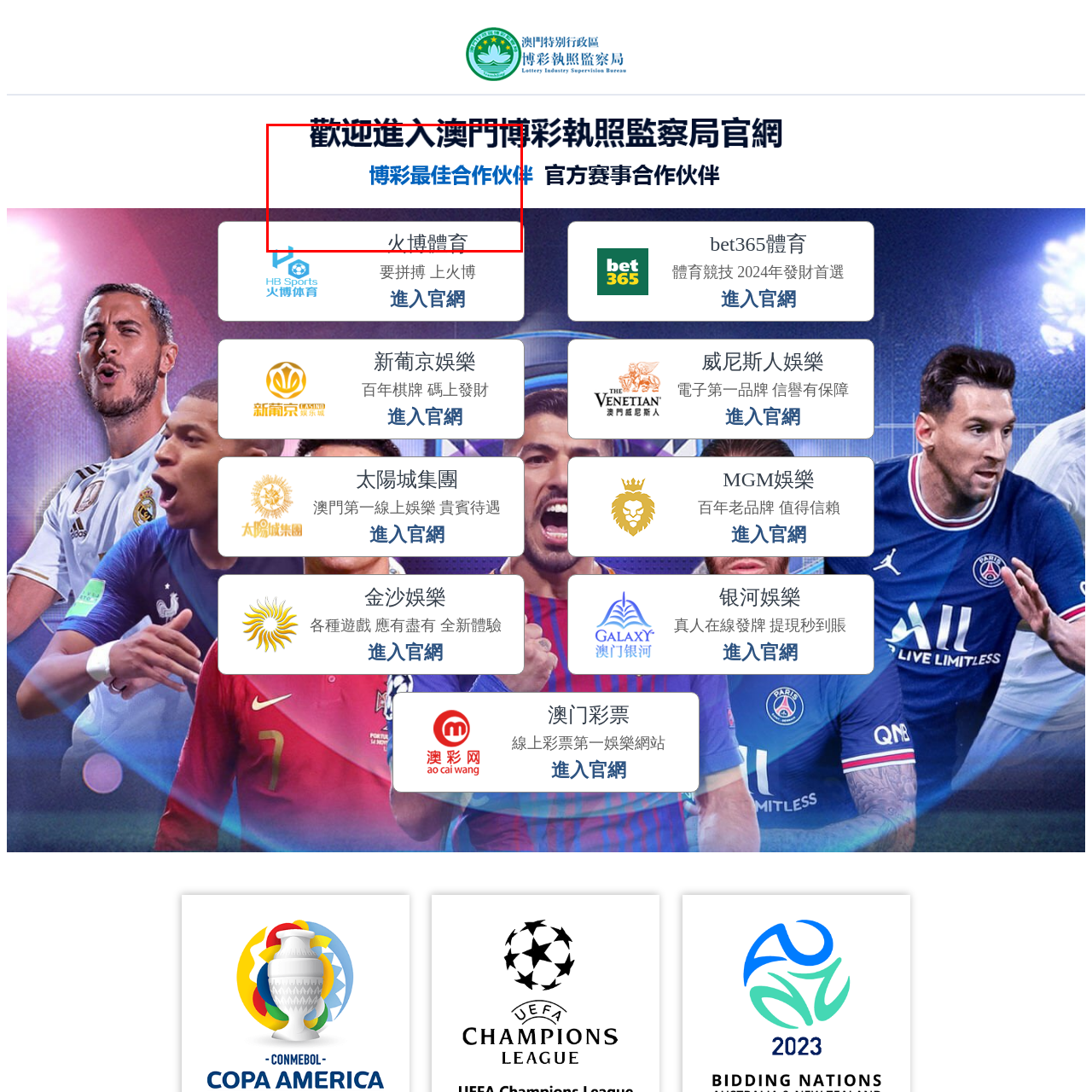Provide a thorough description of the image enclosed within the red border.

The image features a visually striking design welcoming visitors to a platform related to gaming or betting, likely centered in the Macau region. The text prominently displayed in Chinese reads, "欢迎进入澳门博弈" (Welcome to Macau Gaming), suggesting an inviting entrance to various gaming experiences. Below this, a secondary line states, "博彩最佳合作伙件" (Best Collaborative Tools for Gaming), indicating a focus on partnerships or services that enhance the gaming experience. The overall aesthetic combines a modern color palette with bold typography, creating a dynamic and engaging visual appeal for potential users. The design effectively communicates a sense of excitement and opportunity in the gaming sector.